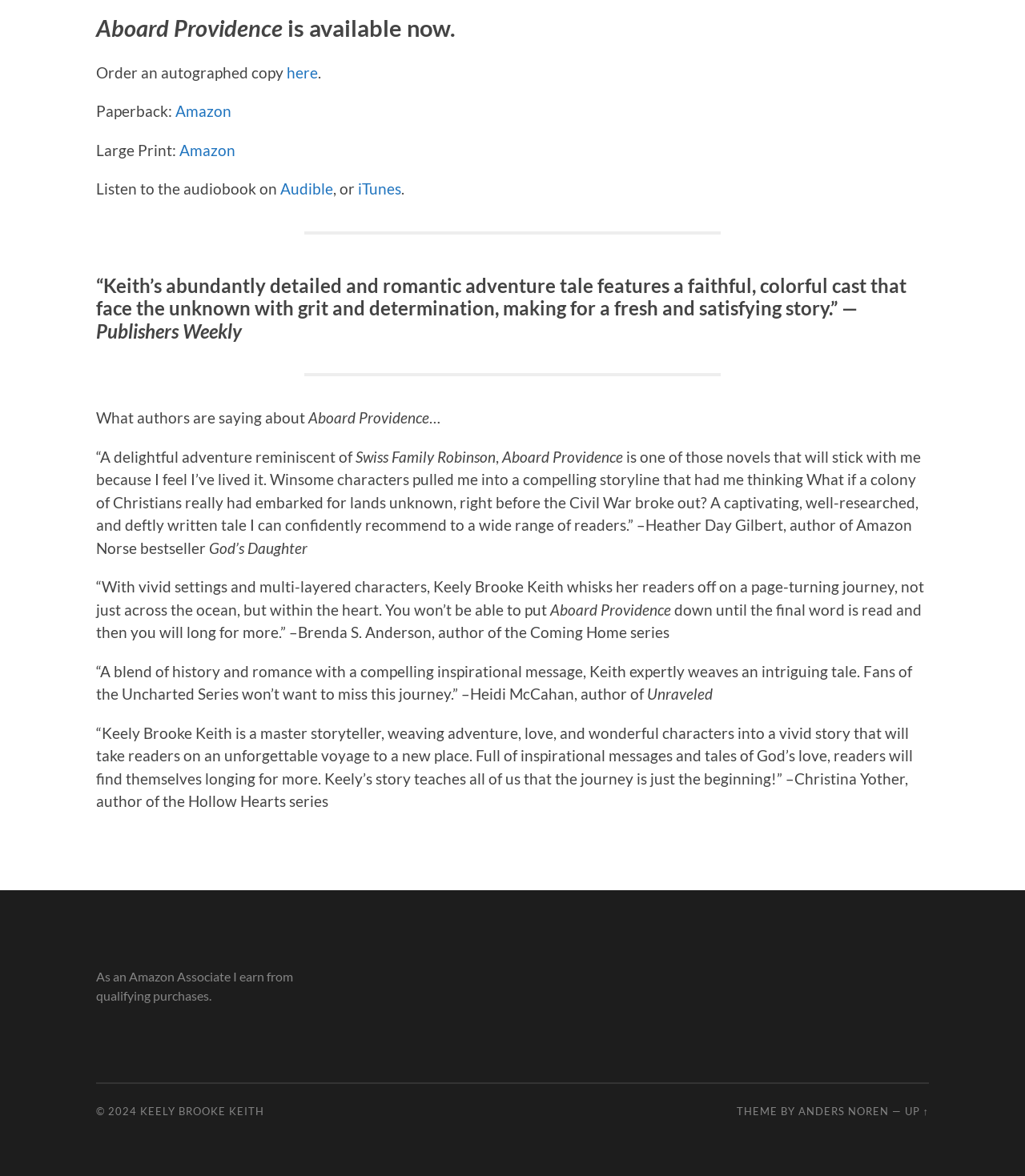Please find the bounding box coordinates of the element that you should click to achieve the following instruction: "Buy on Amazon". The coordinates should be presented as four float numbers between 0 and 1: [left, top, right, bottom].

[0.171, 0.087, 0.226, 0.102]